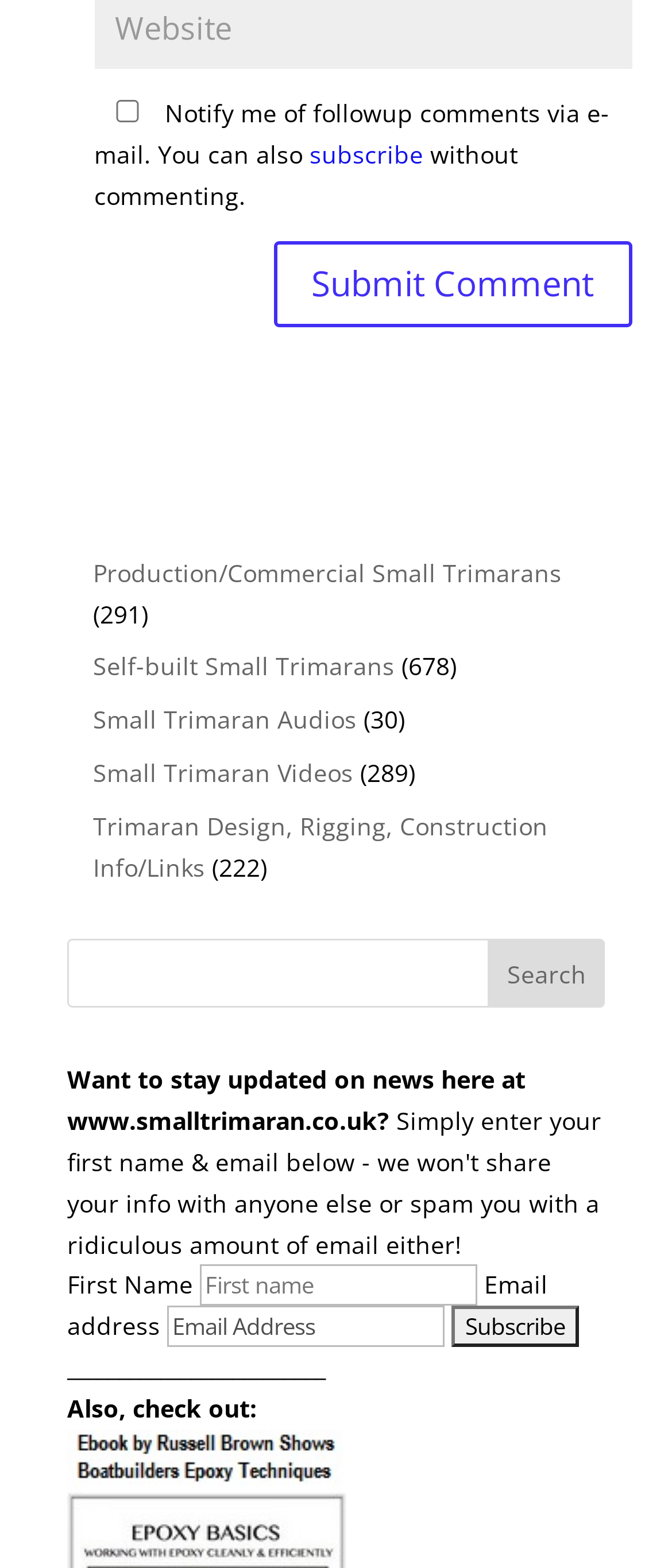Using the element description name="s", predict the bounding box coordinates for the UI element. Provide the coordinates in (top-left x, top-left y, bottom-right x, bottom-right y) format with values ranging from 0 to 1.

[0.1, 0.599, 0.9, 0.643]